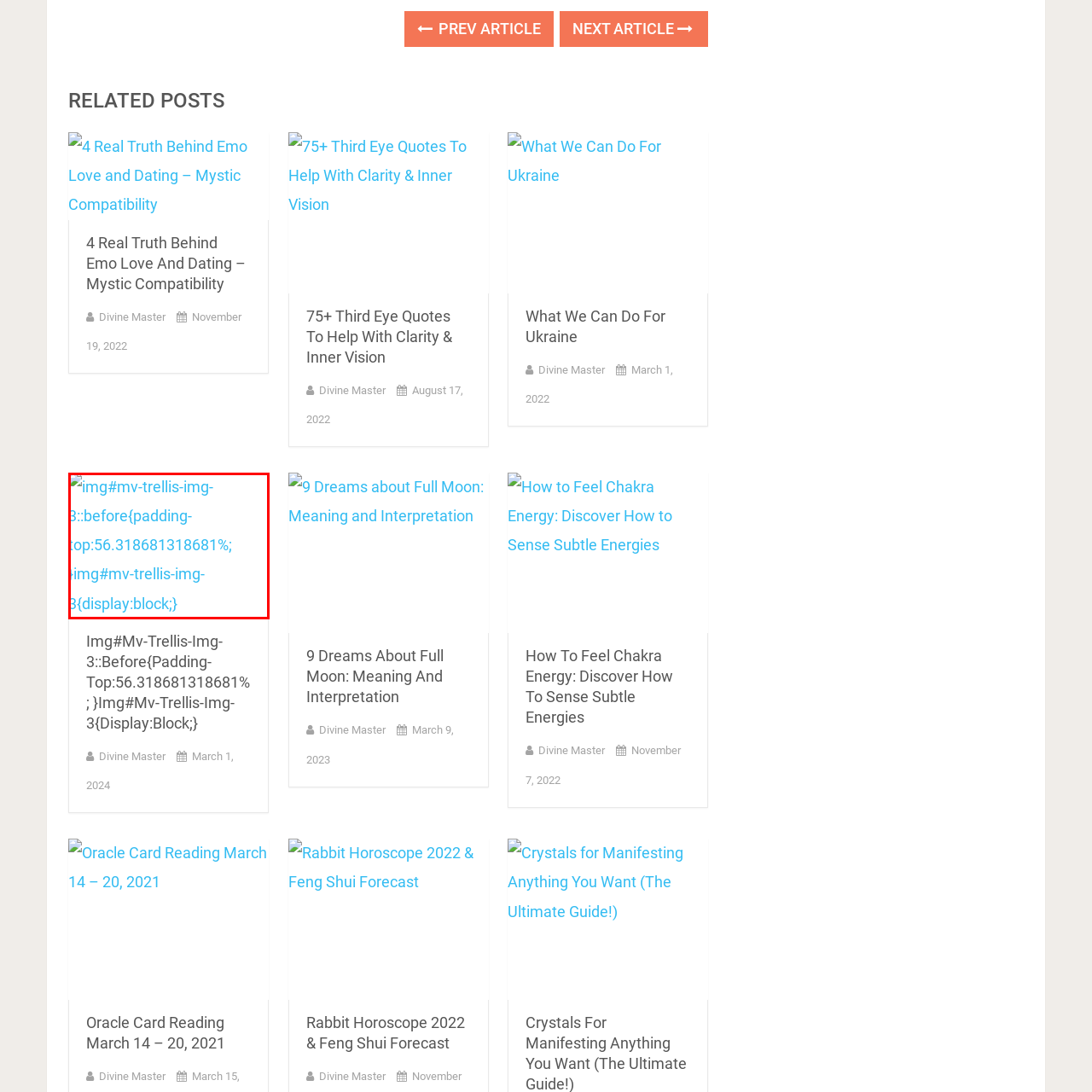Give an elaborate description of the visual elements within the red-outlined box.

The image featured represents a unique visual element aligned with the article titled "Img#Mv-Trellis-Img-3". The caption discusses a design technique likely involving innovative use of space and aesthetic appeal, emulating a trellis effect prominent in visual arts and design. The image is displayed in a vertical format, capturing attention with its striking arrangement that encapsulates dynamic elements stylishly. This illustration complements the article, which seems to delve into themes of modern design aesthetics, possibly touching on concepts such as layering and dimensionality in artwork or architecture. The context indicates that the image contributes to showcasing creativity and engaging the audience effectively.